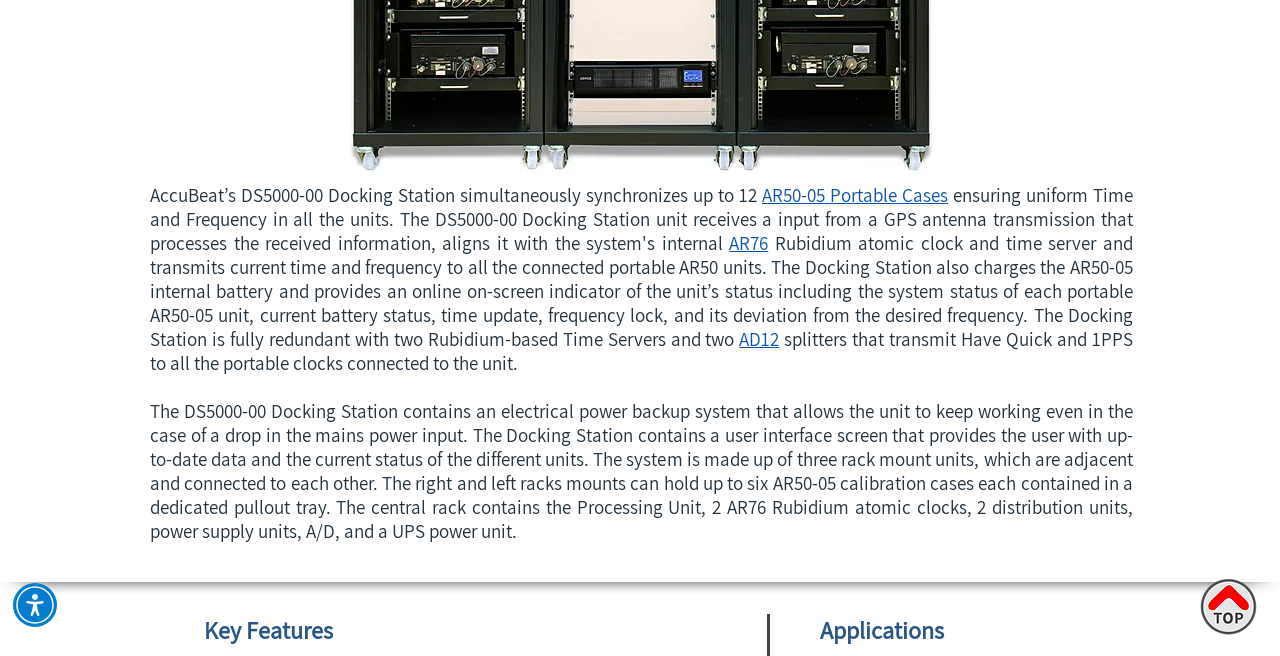Calculate the bounding box coordinates for the UI element based on the following description: "aria-label="Accessibility Menu" title="Accessibility Menu"". Ensure the coordinates are four float numbers between 0 and 1, i.e., [left, top, right, bottom].

[0.01, 0.889, 0.045, 0.956]